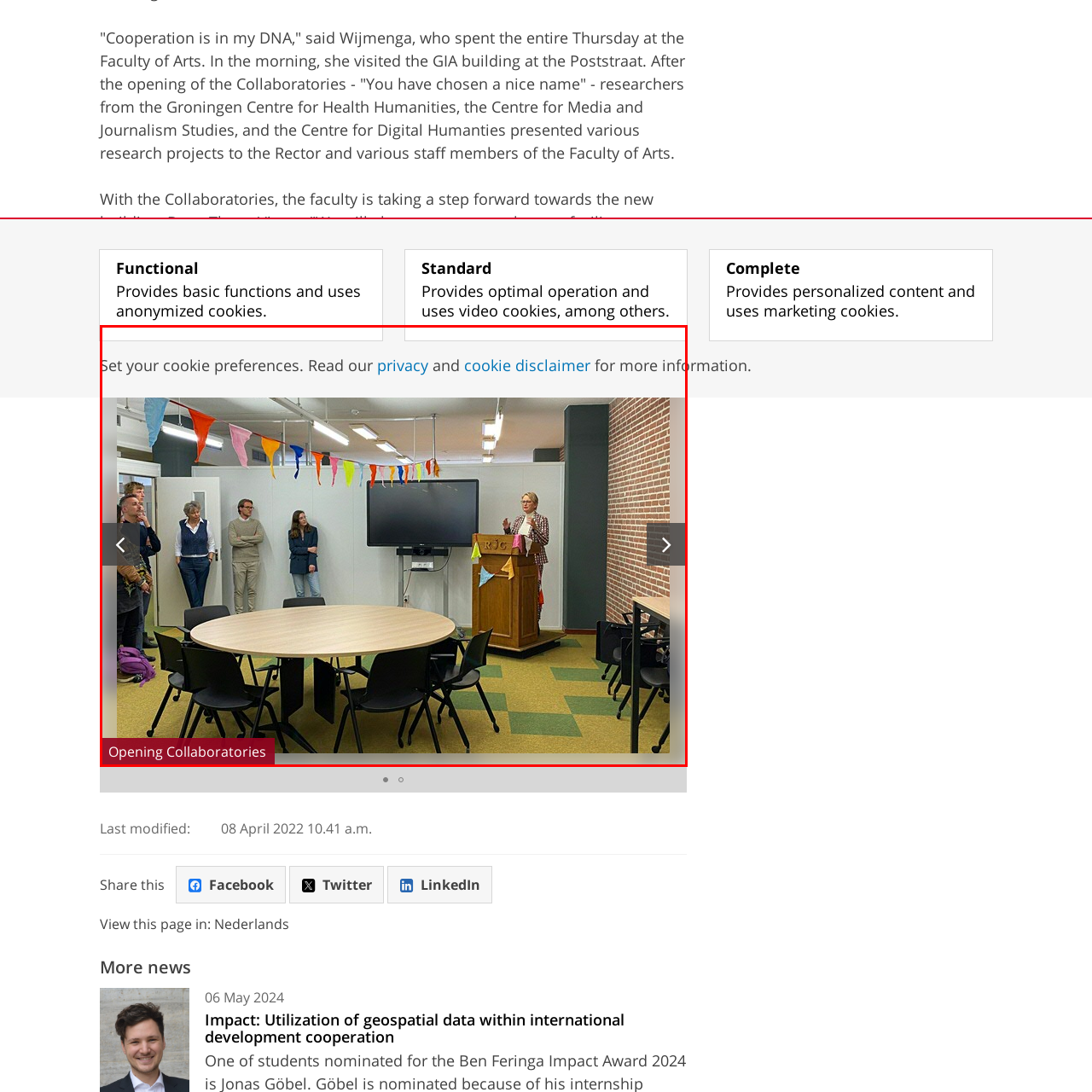What is the purpose of the circular table?
Scrutinize the image inside the red bounding box and provide a detailed and extensive answer to the question.

The circular table surrounded by chairs in the background of the image suggests a collaborative environment designed for discussion and creativity, which is fitting for the opening of the Collaboratories at the Faculty of Arts.